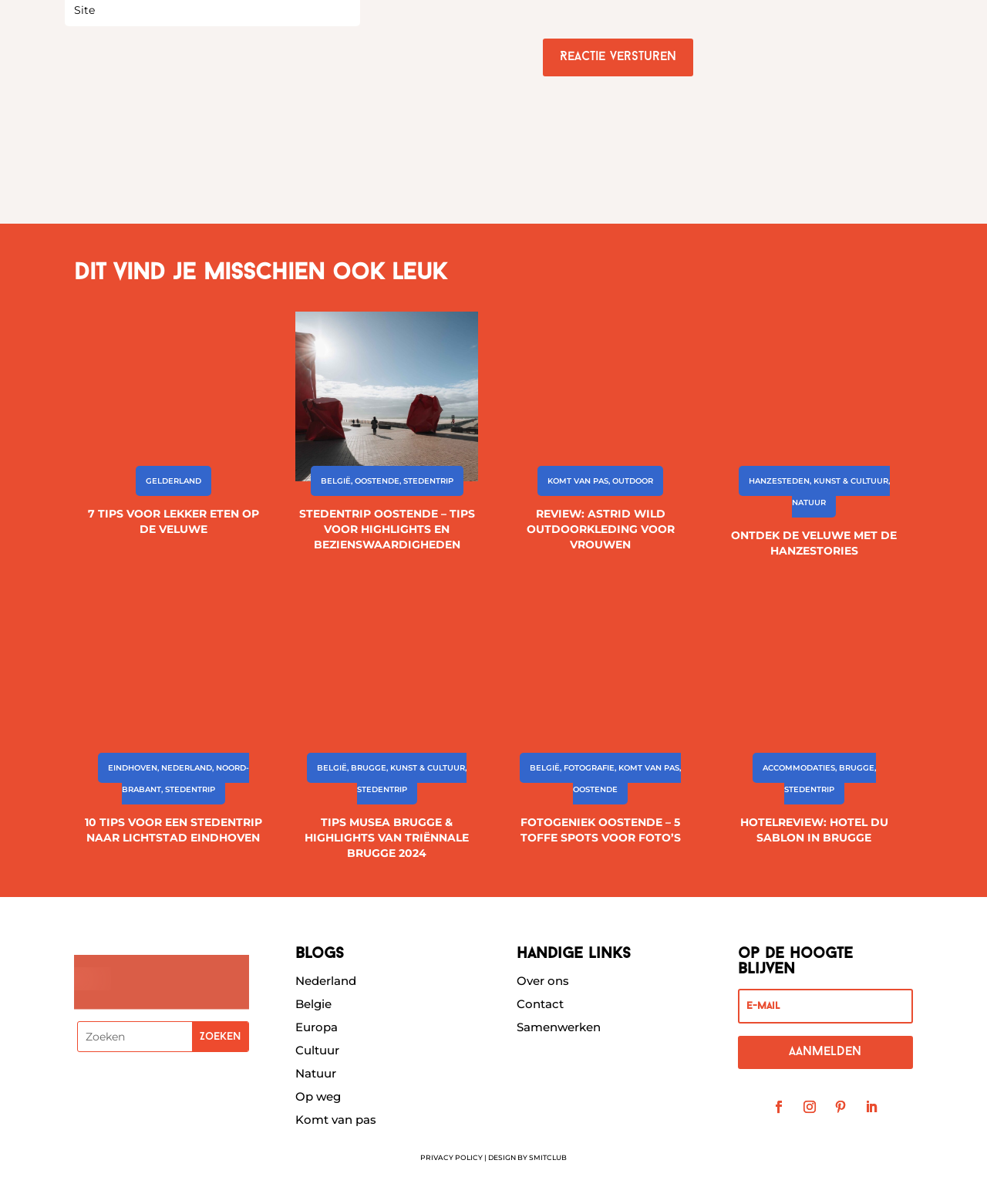Respond with a single word or phrase for the following question: 
What is the region of the article about Veluwe Hanzestories?

GELDERLAND